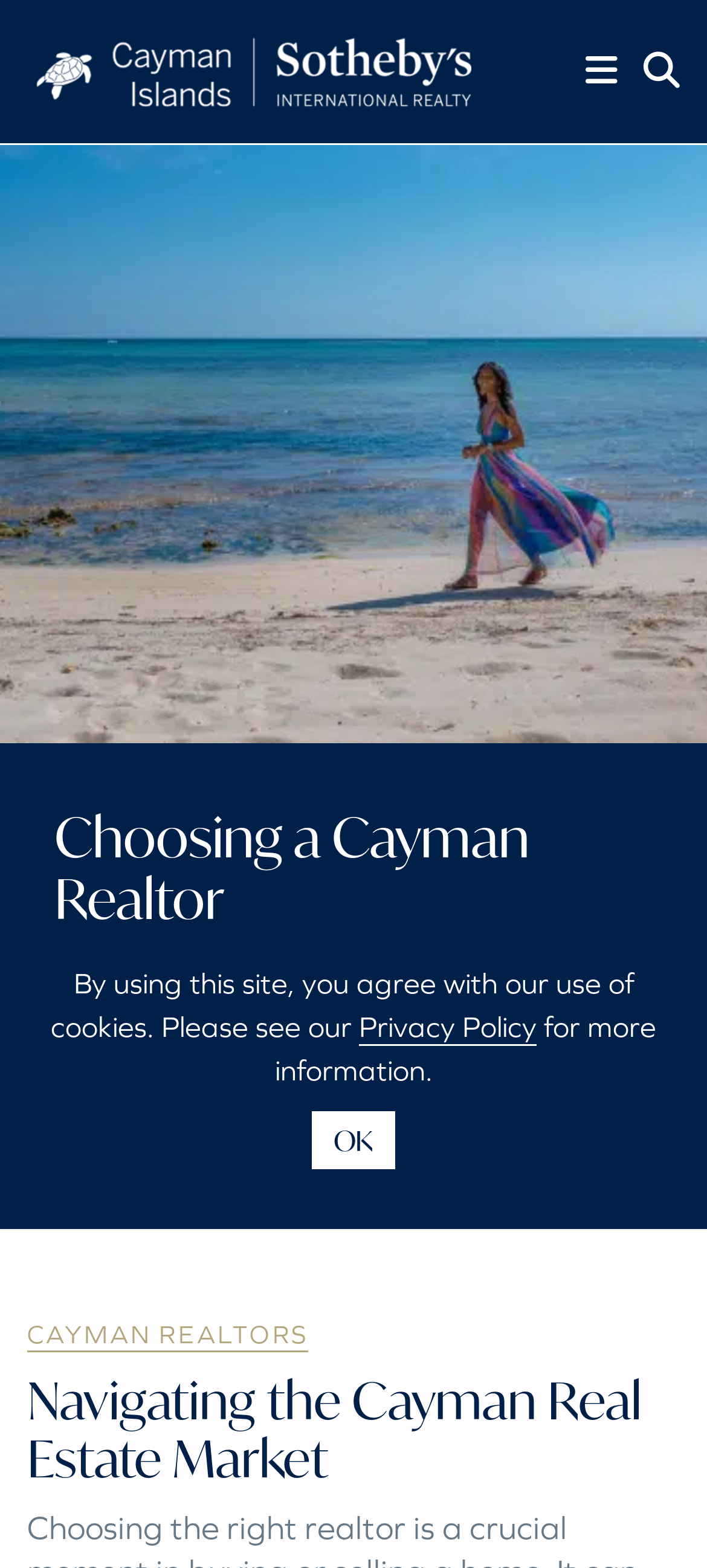What is the topic of the webpage?
Please provide a single word or phrase answer based on the image.

Cayman real estate